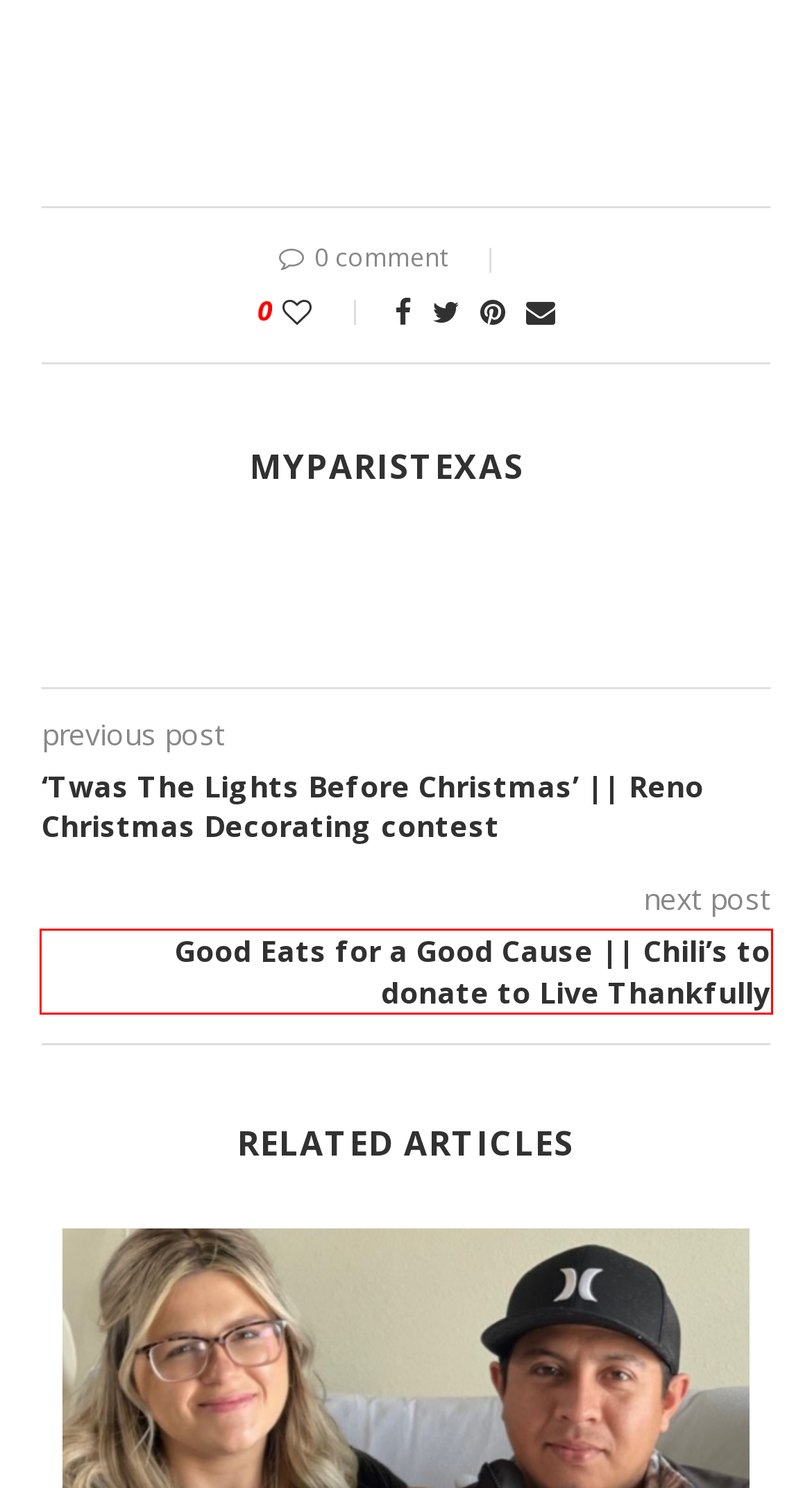Look at the given screenshot of a webpage with a red rectangle bounding box around a UI element. Pick the description that best matches the new webpage after clicking the element highlighted. The descriptions are:
A. REAL ESTATE - MyParisTexas
B. ABOUT - MyParisTexas
C. ‘Twas The Lights Before Christmas’ || Reno Christmas Decorating contest - MyParisTexas
D. Aubrie Claire Smith #BABYANNOUNCEMENT - MyParisTexas
E. NEWS - MyParisTexas
F. MEDIA PARTNERS - MyParisTexas
G. Good Eats for a Good Cause || Chili’s to donate to Live Thankfully - MyParisTexas
H. baby announcements - MyParisTexas

G